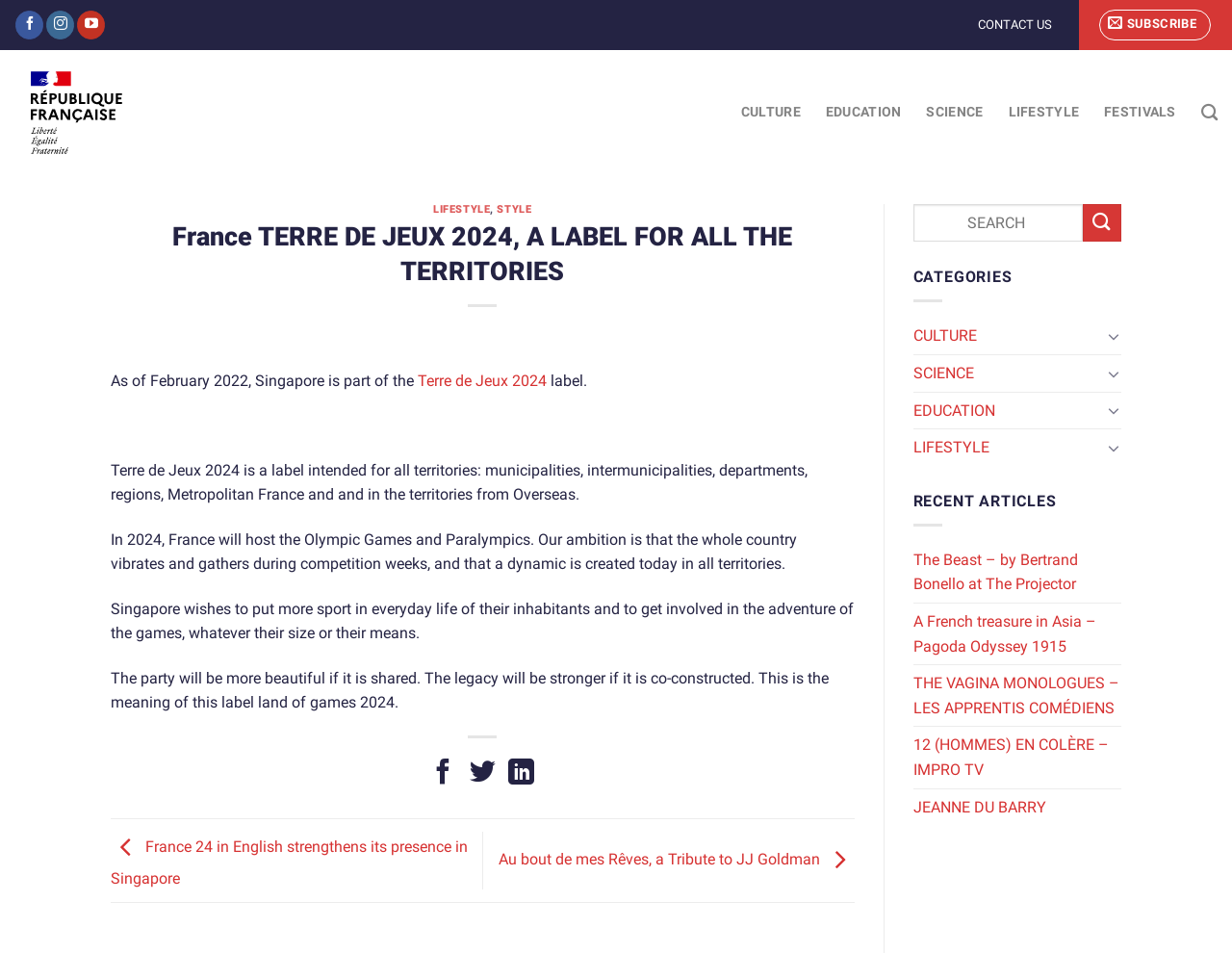Locate the bounding box coordinates of the element that should be clicked to fulfill the instruction: "Read about LIFESTYLE".

[0.818, 0.1, 0.876, 0.136]